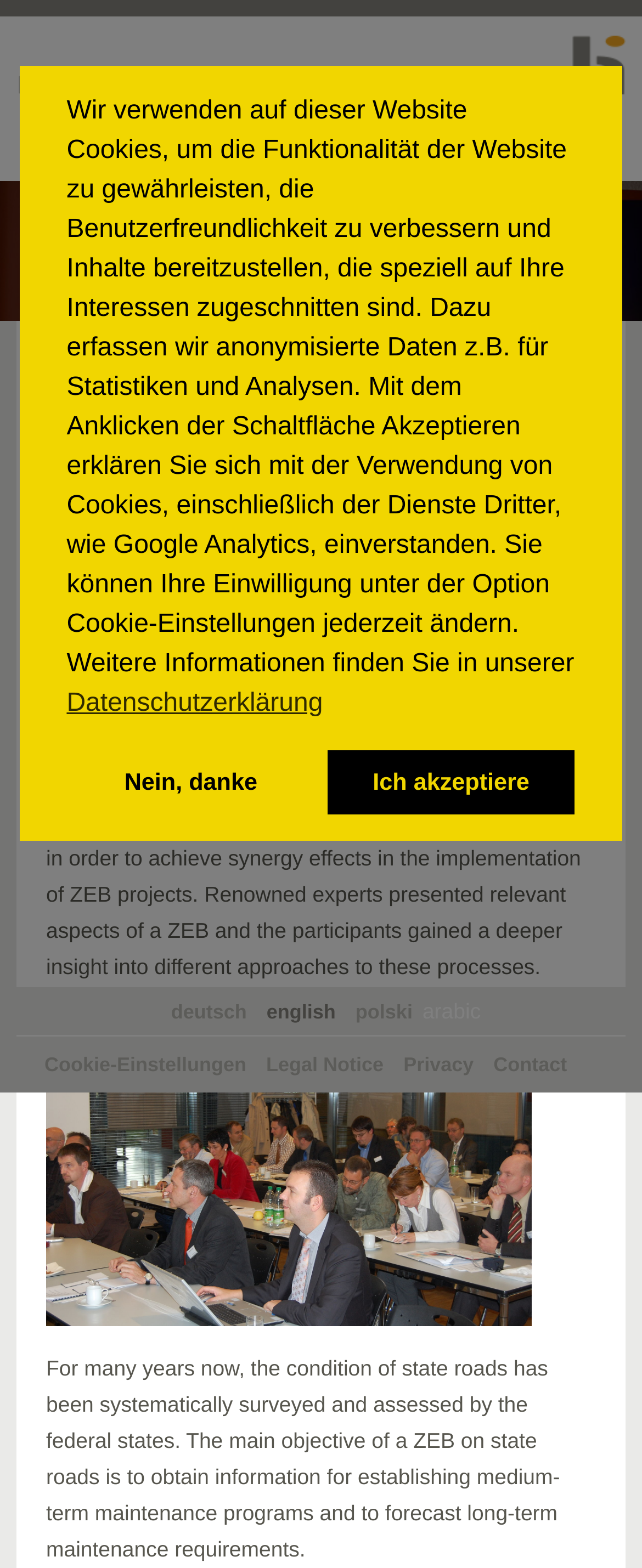Specify the bounding box coordinates for the region that must be clicked to perform the given instruction: "view news".

[0.0, 0.12, 1.0, 0.16]